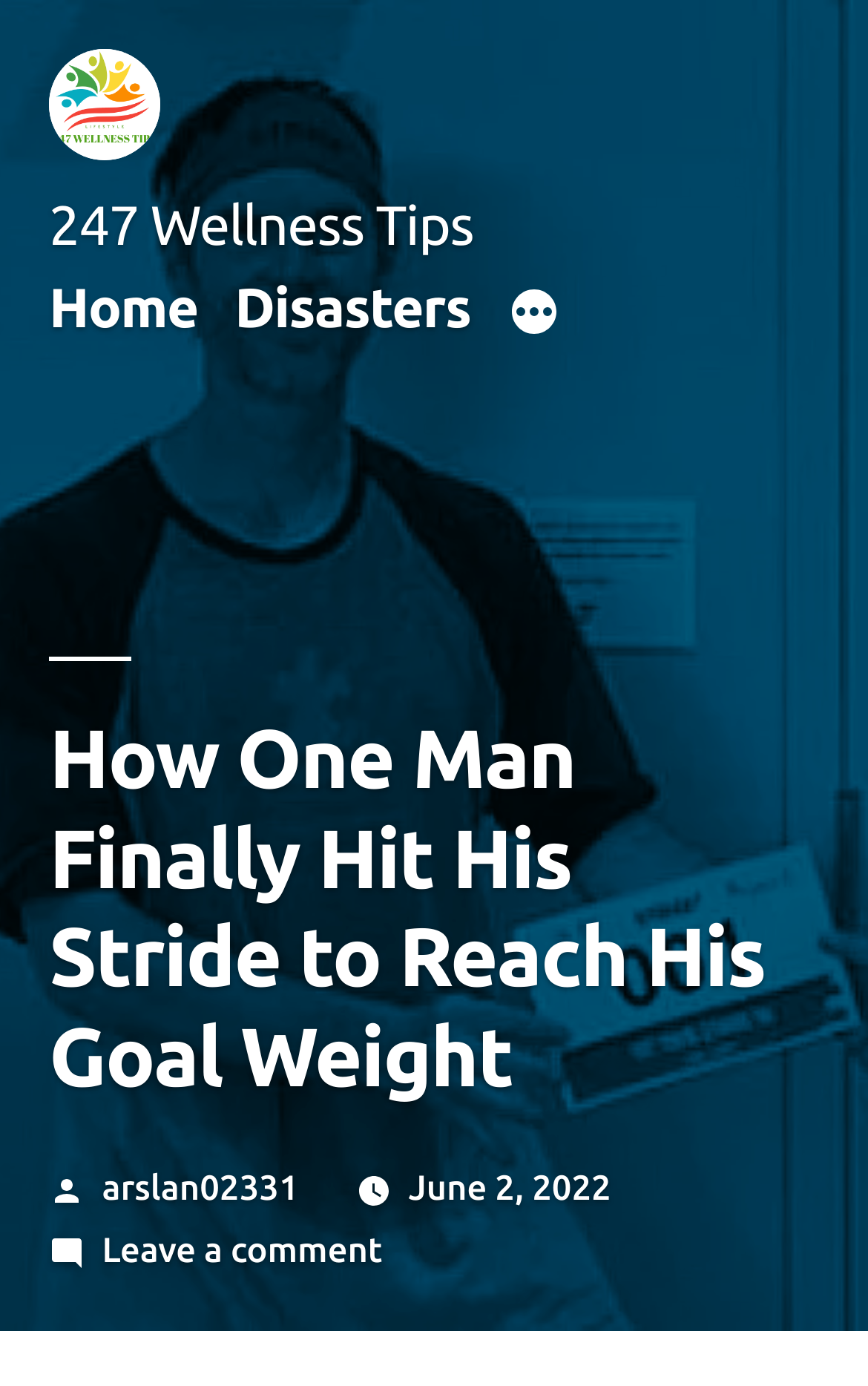What is the date of this article?
Give a detailed explanation using the information visible in the image.

I found the date of the article by looking at the link with the text 'Posted by' and finding the adjacent link with the date, which is 'June 2, 2022'.